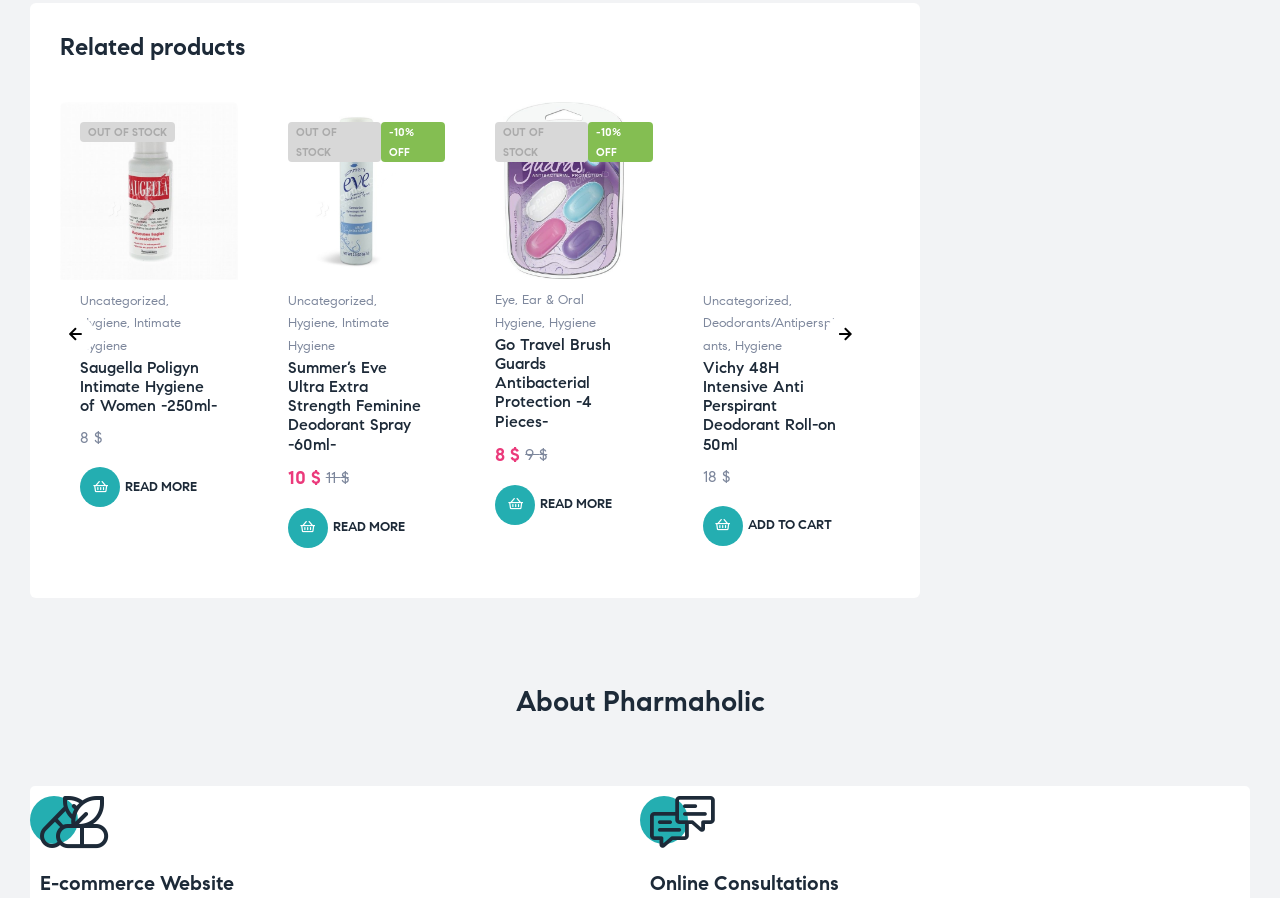Locate the bounding box coordinates of the area to click to fulfill this instruction: "Add Saforelle Soothing Cream for Sensitive or Irritated Skin -50ml- to your cart". The bounding box should be presented as four float numbers between 0 and 1, in the order [left, top, right, bottom].

[0.873, 0.563, 0.989, 0.608]